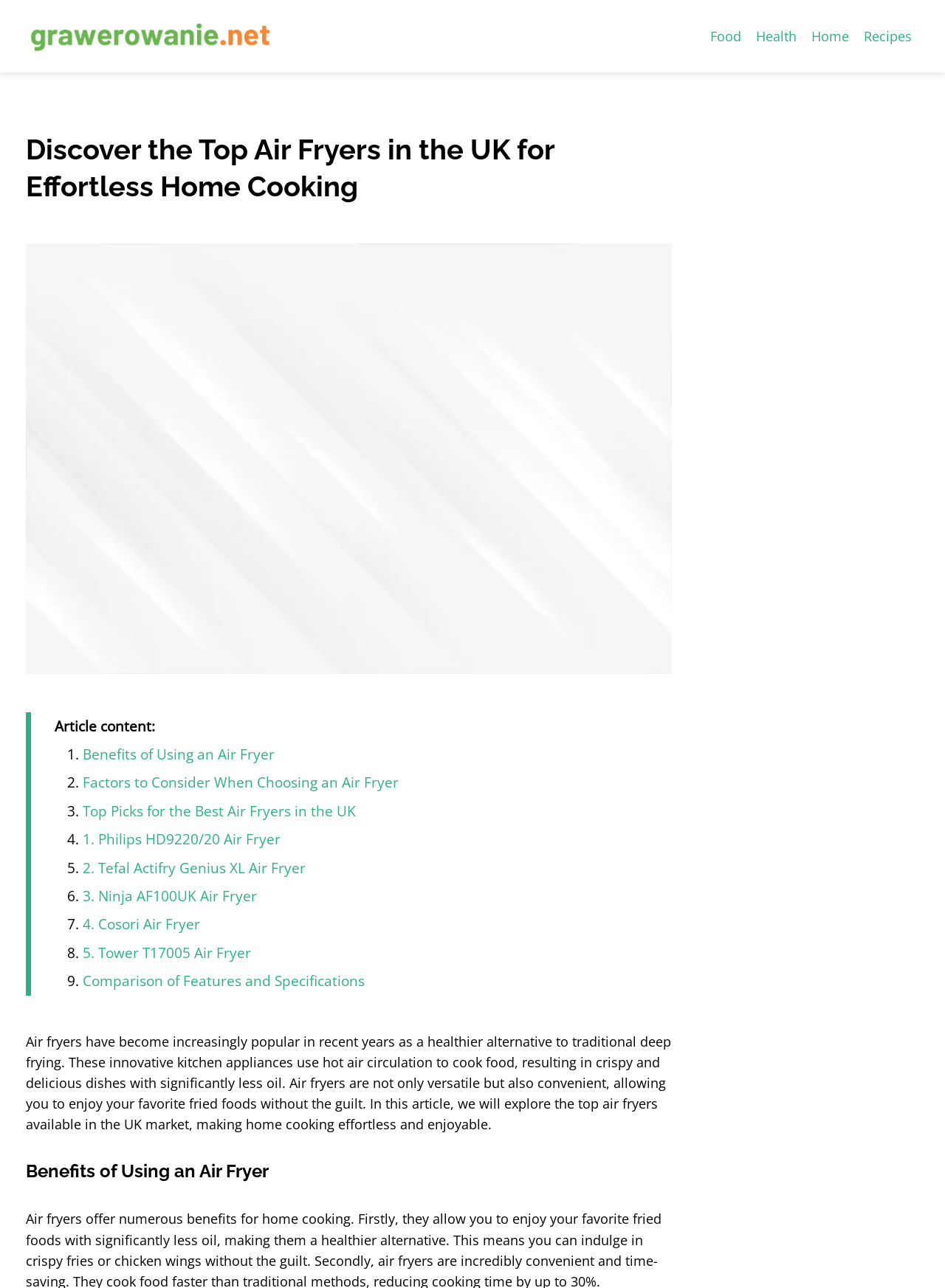Highlight the bounding box coordinates of the element you need to click to perform the following instruction: "Compare the features and specifications of air fryers."

[0.088, 0.754, 0.386, 0.769]